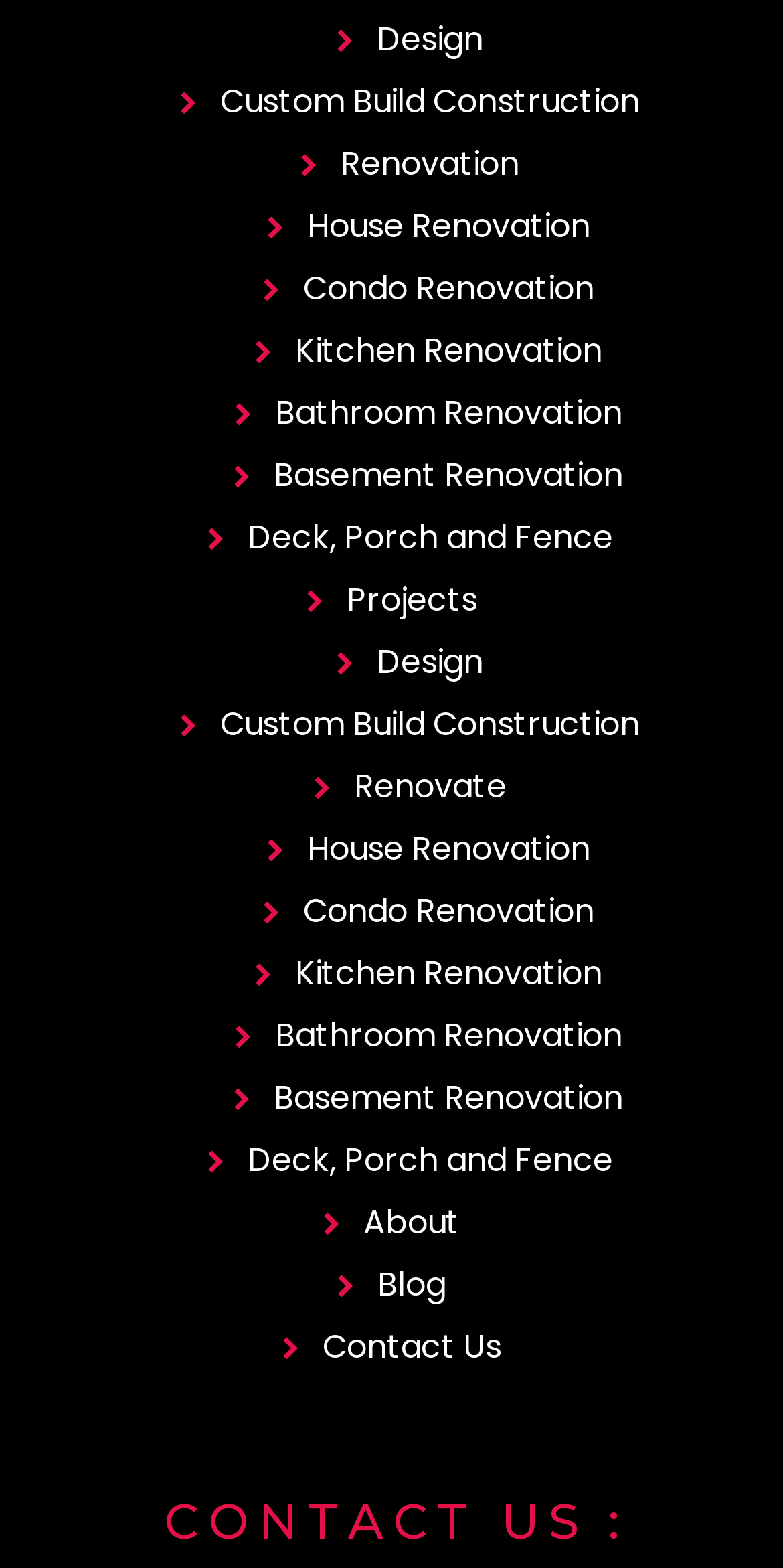Determine the coordinates of the bounding box for the clickable area needed to execute this instruction: "click on Design".

[0.086, 0.006, 0.962, 0.046]